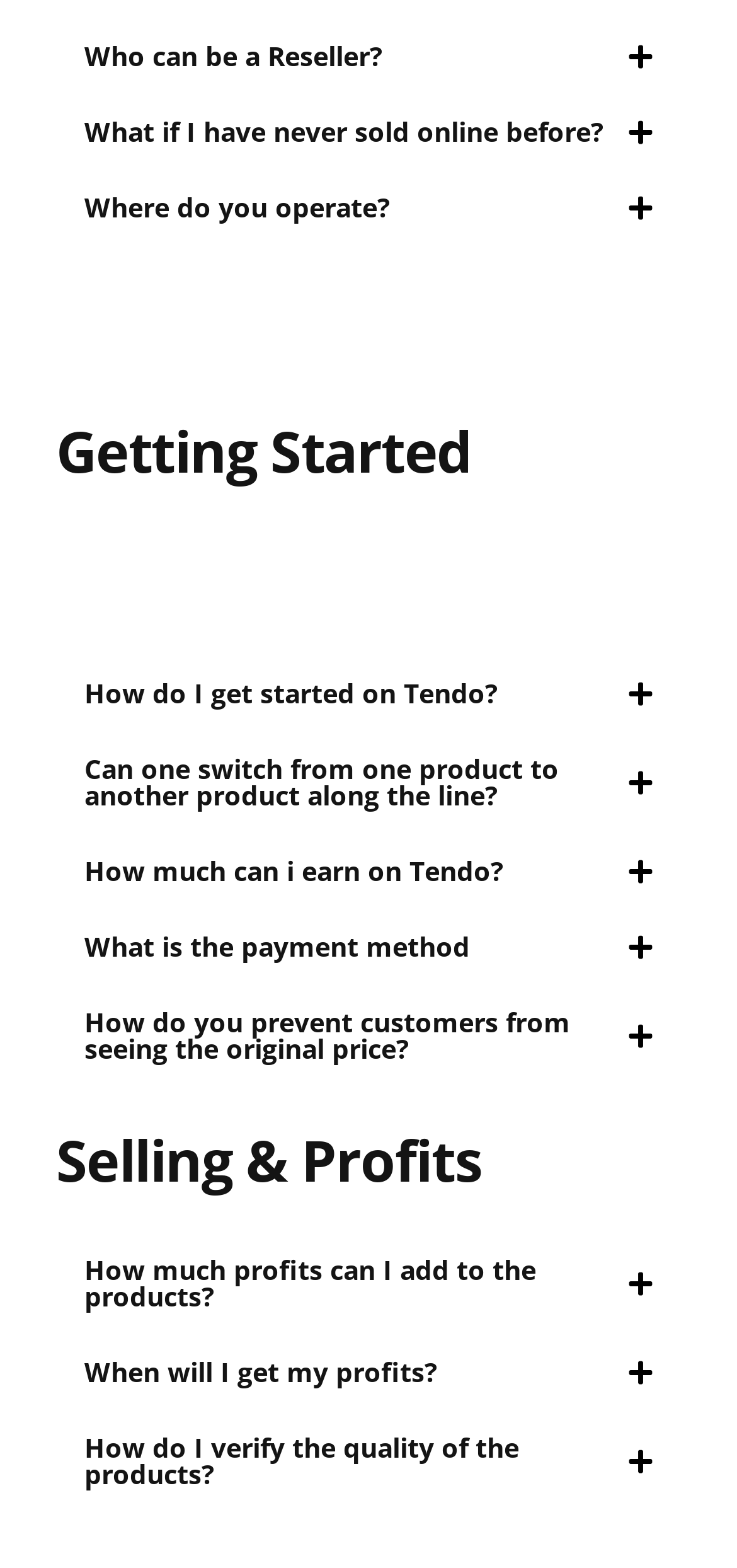Using the webpage screenshot, locate the HTML element that fits the following description and provide its bounding box: "What is the payment method".

[0.076, 0.581, 0.924, 0.627]